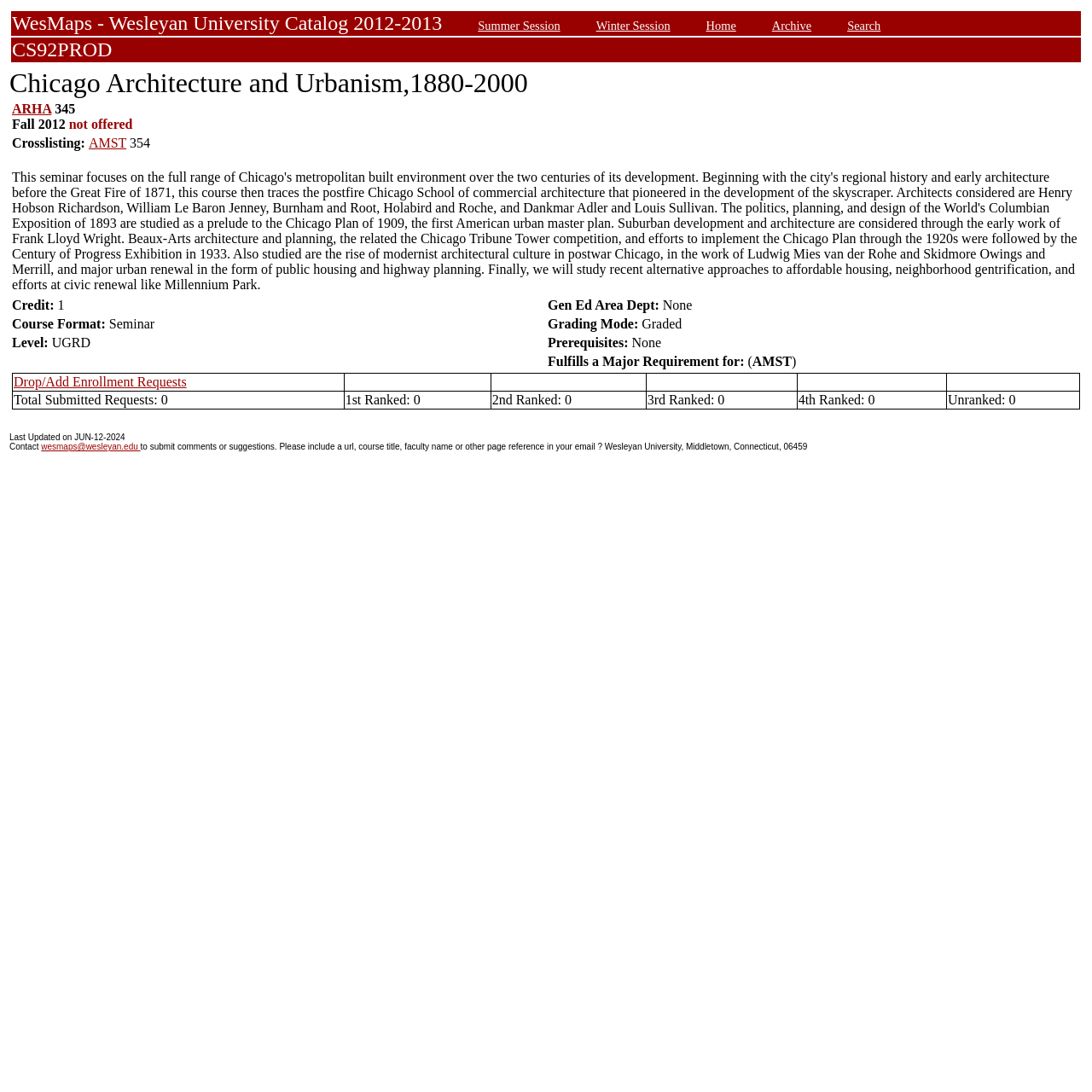Determine the bounding box coordinates of the clickable region to execute the instruction: "Click on Search". The coordinates should be four float numbers between 0 and 1, denoted as [left, top, right, bottom].

[0.776, 0.017, 0.806, 0.03]